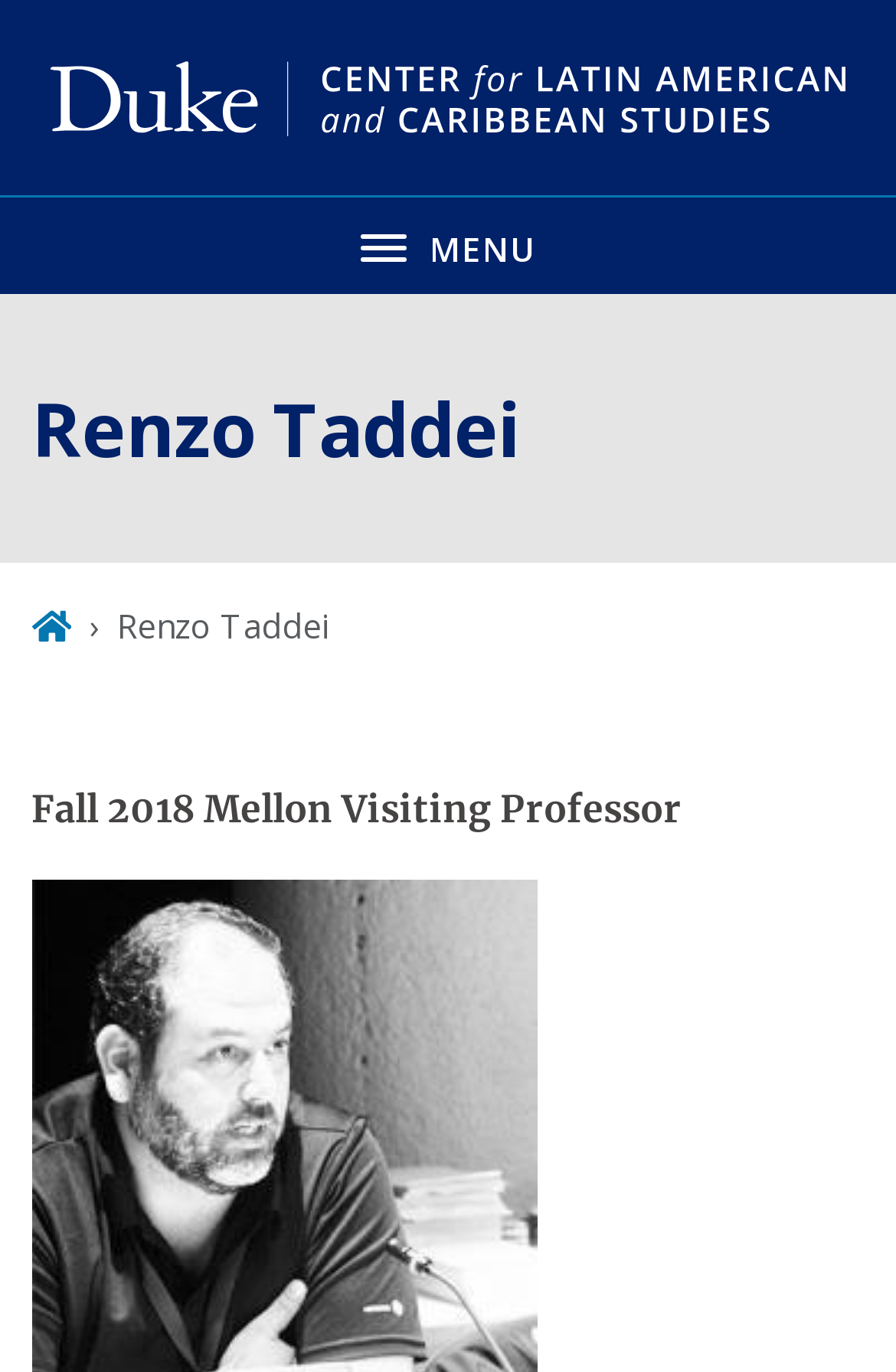Generate a comprehensive description of the contents of the webpage.

The webpage is about Renzo Taddei, a visiting professor at the Center for Latin American & Caribbean Studies. At the top left of the page, there is a link to the Duke Center for Latin American & Caribbean Studies, accompanied by an image with the same name. Next to it, on the top right, is a button to toggle the navigation menu, labeled as "MENU". 

Below the navigation button, the page is divided into two sections. On the left, there is a heading with the name "Renzo Taddei" in a large font. Below the heading, there is a navigation breadcrumb section, which includes a link to the "Home" page, accompanied by a small image, and a text "Renzo Taddei". 

On the right side of the page, there is a section with a text "Fall 2018 Mellon Visiting Professor" and an "Image" label below it, indicating that there is an image related to Renzo Taddei's profile, although the image itself is not described in the accessibility tree.